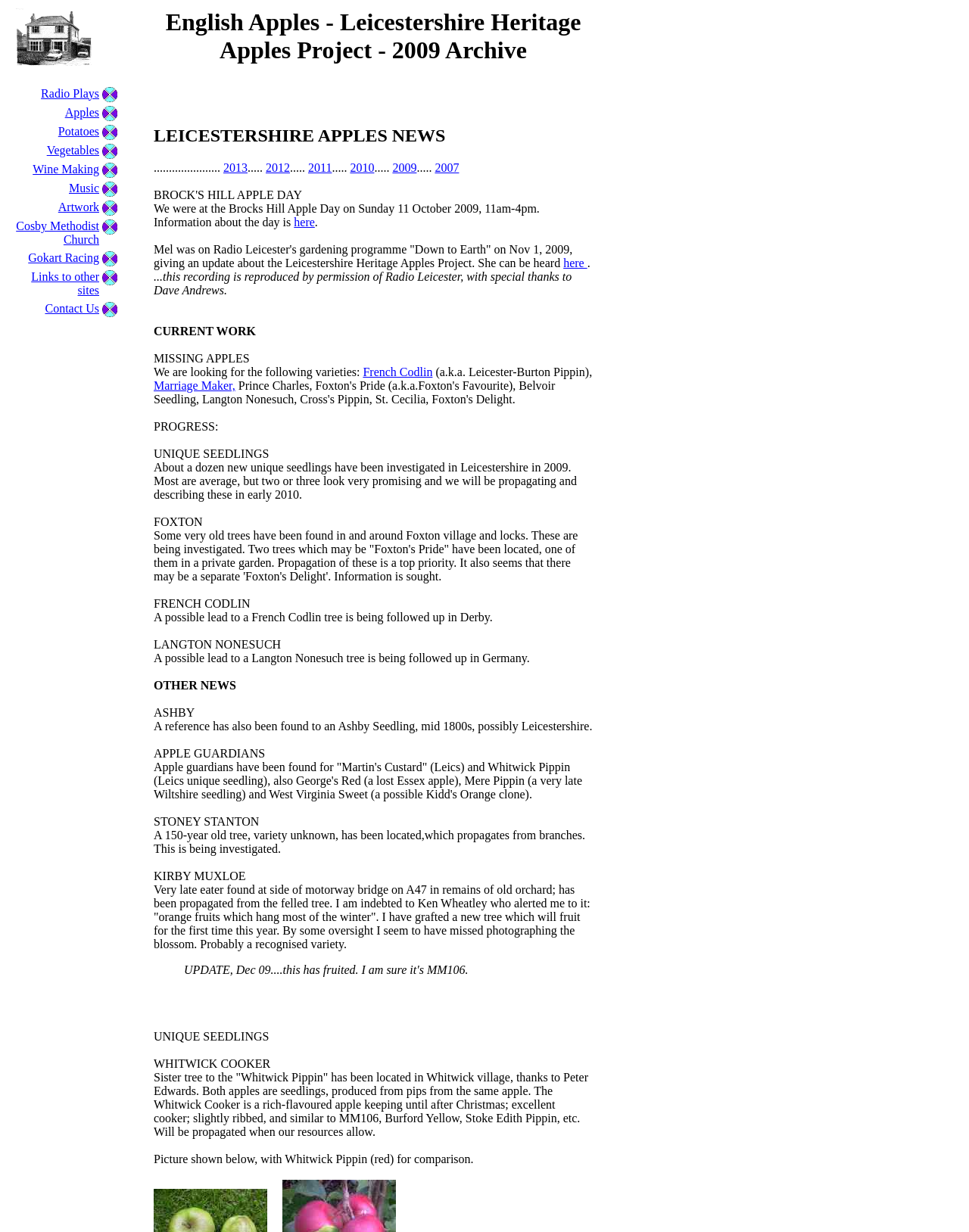Please specify the bounding box coordinates of the clickable section necessary to execute the following command: "Click HOME".

[0.016, 0.045, 0.095, 0.056]